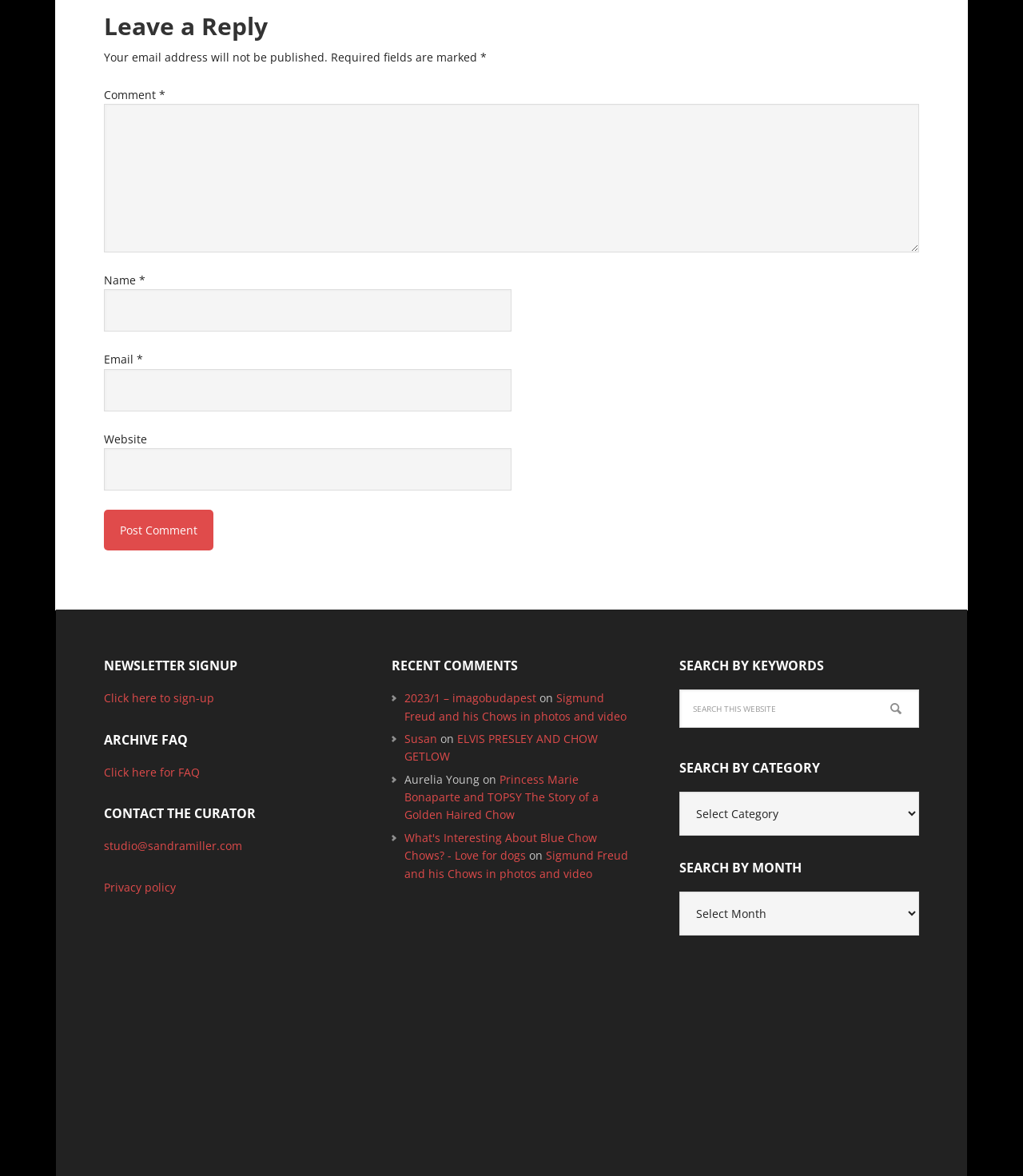Identify the bounding box coordinates for the UI element described as: "parent_node: Email * aria-describedby="email-notes" name="email"". The coordinates should be provided as four floats between 0 and 1: [left, top, right, bottom].

[0.102, 0.314, 0.5, 0.35]